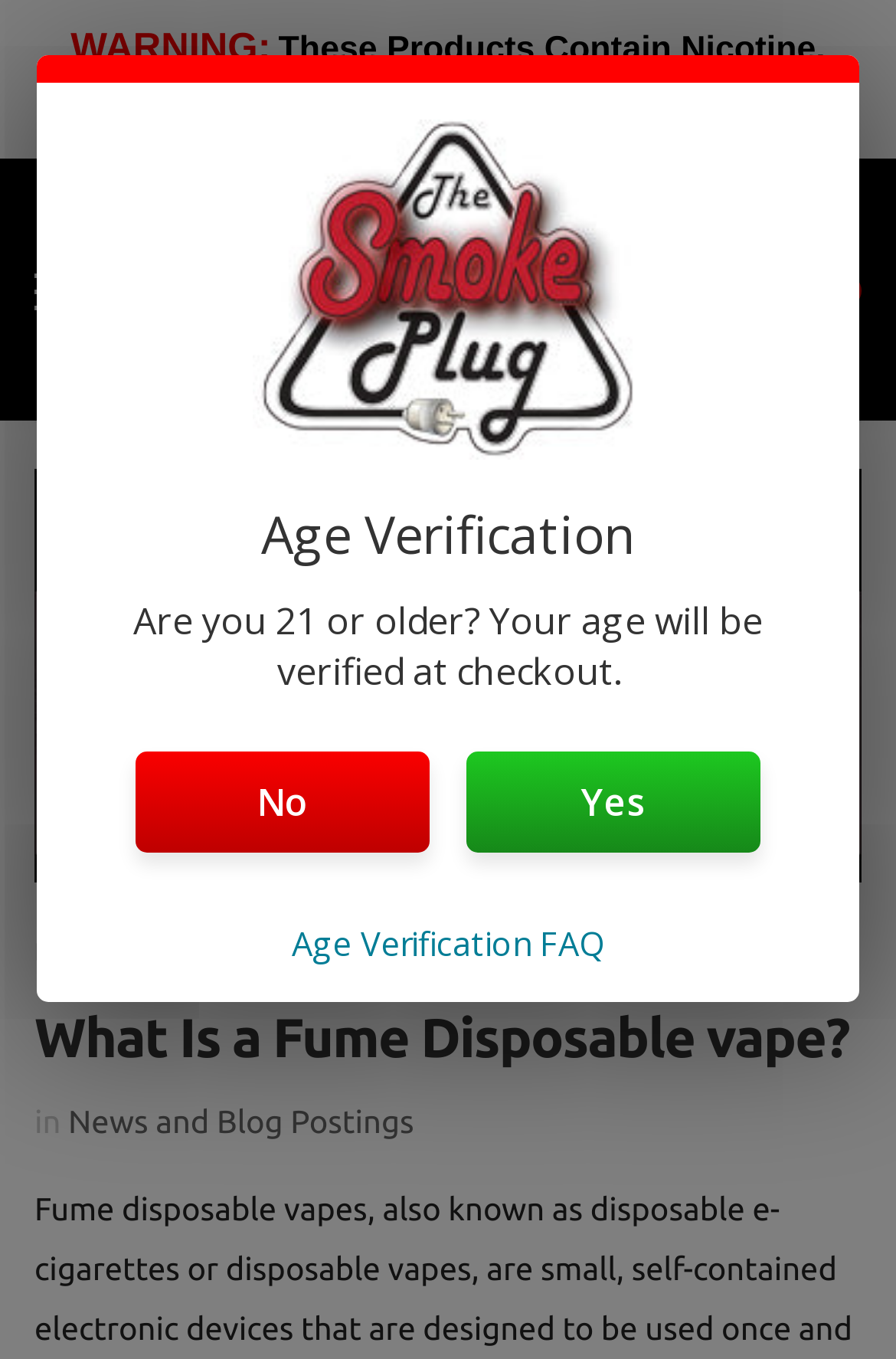Can you find the bounding box coordinates of the area I should click to execute the following instruction: "Select 'Yes' for age verification"?

[0.521, 0.553, 0.849, 0.628]